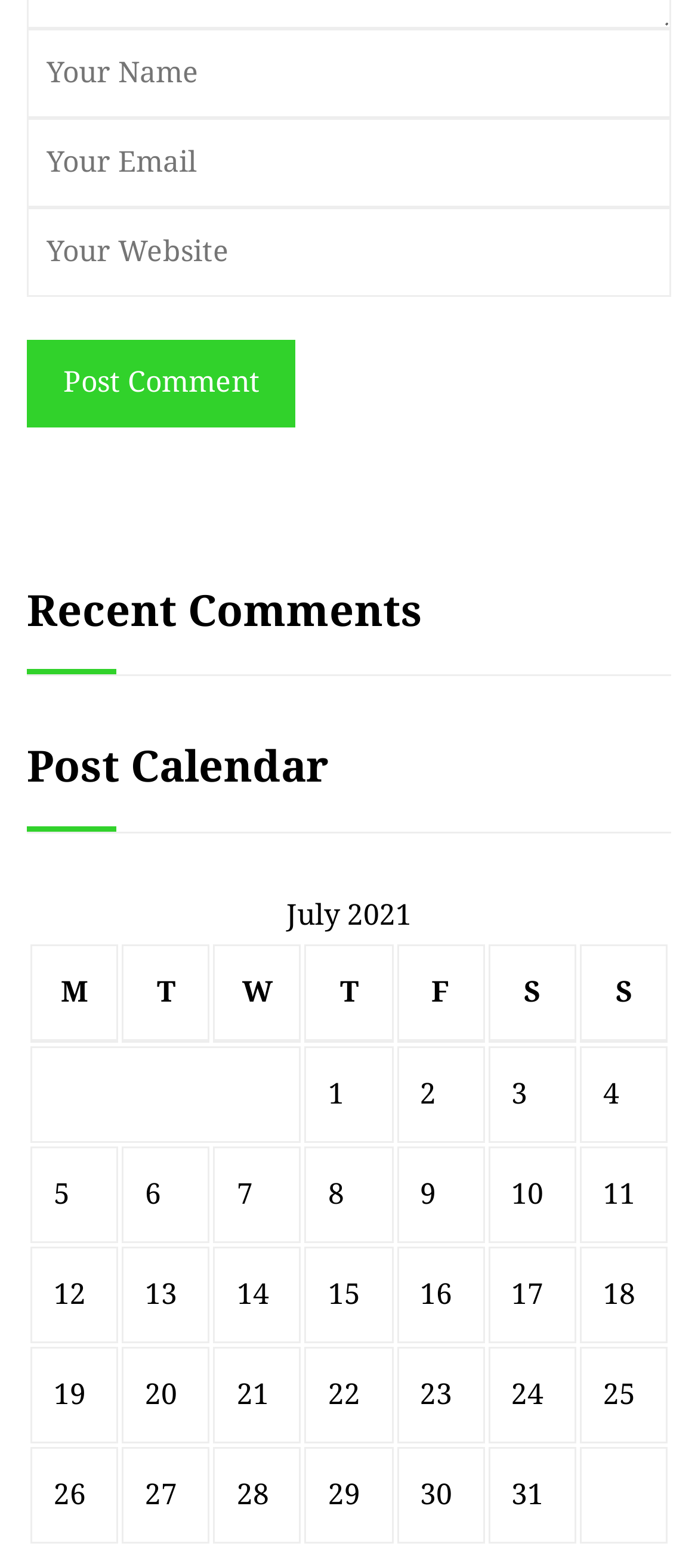Provide a one-word or short-phrase answer to the question:
What is the purpose of the 'Post Comment' button?

To post a comment